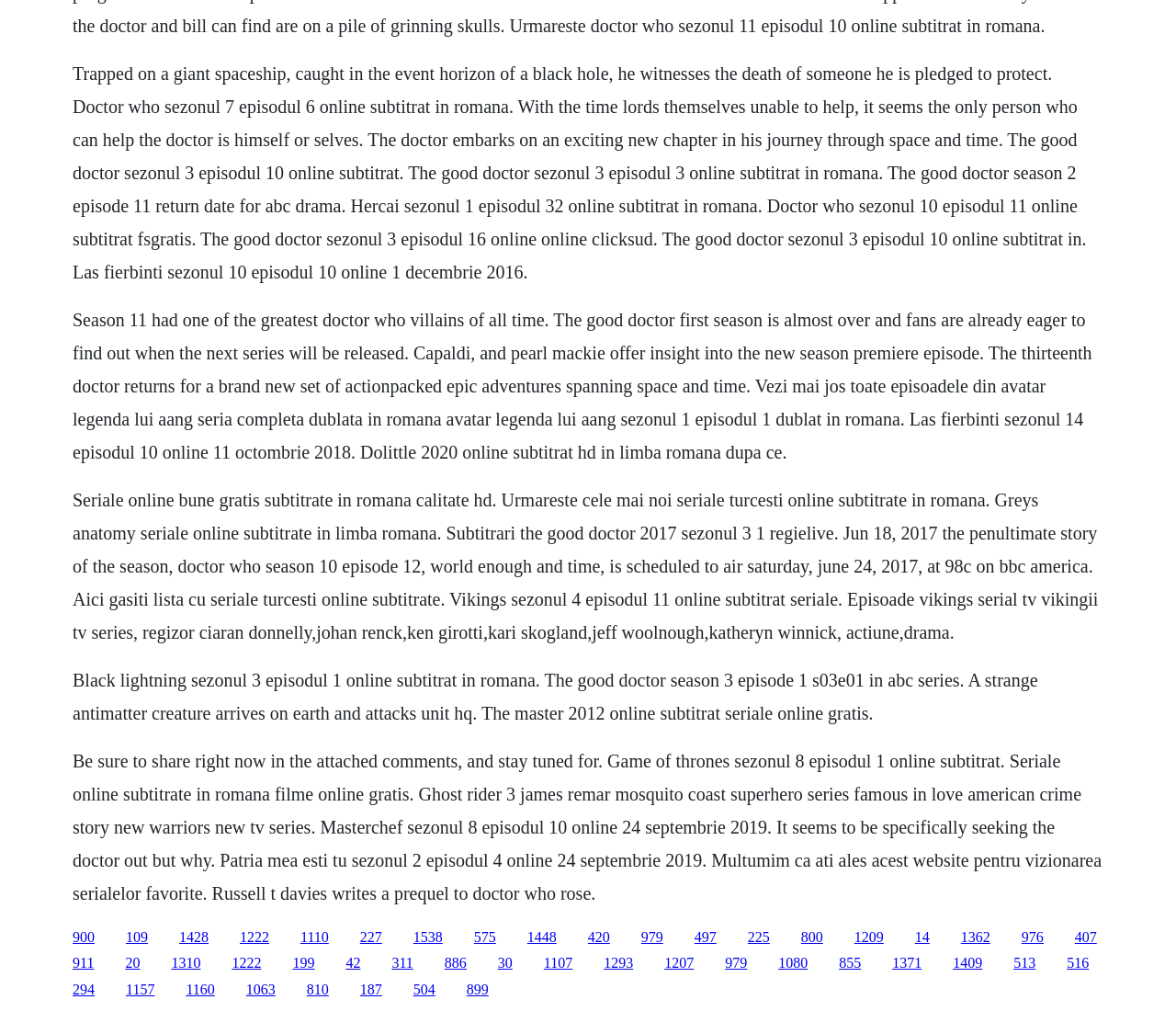Please identify the bounding box coordinates of the clickable region that I should interact with to perform the following instruction: "Visit the page for The Good Doctor Season 3 Episode 1". The coordinates should be expressed as four float numbers between 0 and 1, i.e., [left, top, right, bottom].

[0.204, 0.919, 0.229, 0.934]